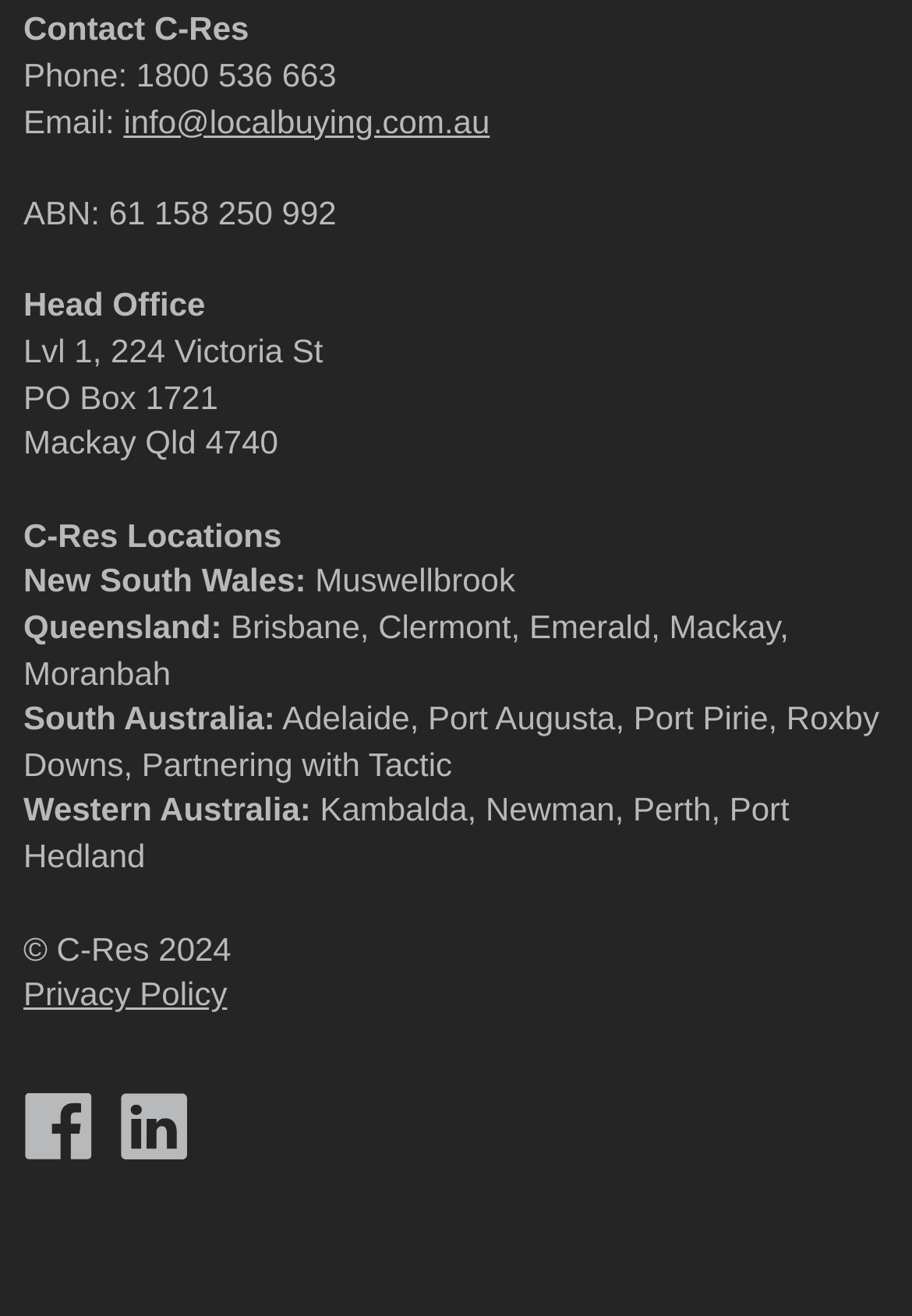Using floating point numbers between 0 and 1, provide the bounding box coordinates in the format (top-left x, top-left y, bottom-right x, bottom-right y). Locate the UI element described here: 1800 536 663

[0.149, 0.043, 0.369, 0.071]